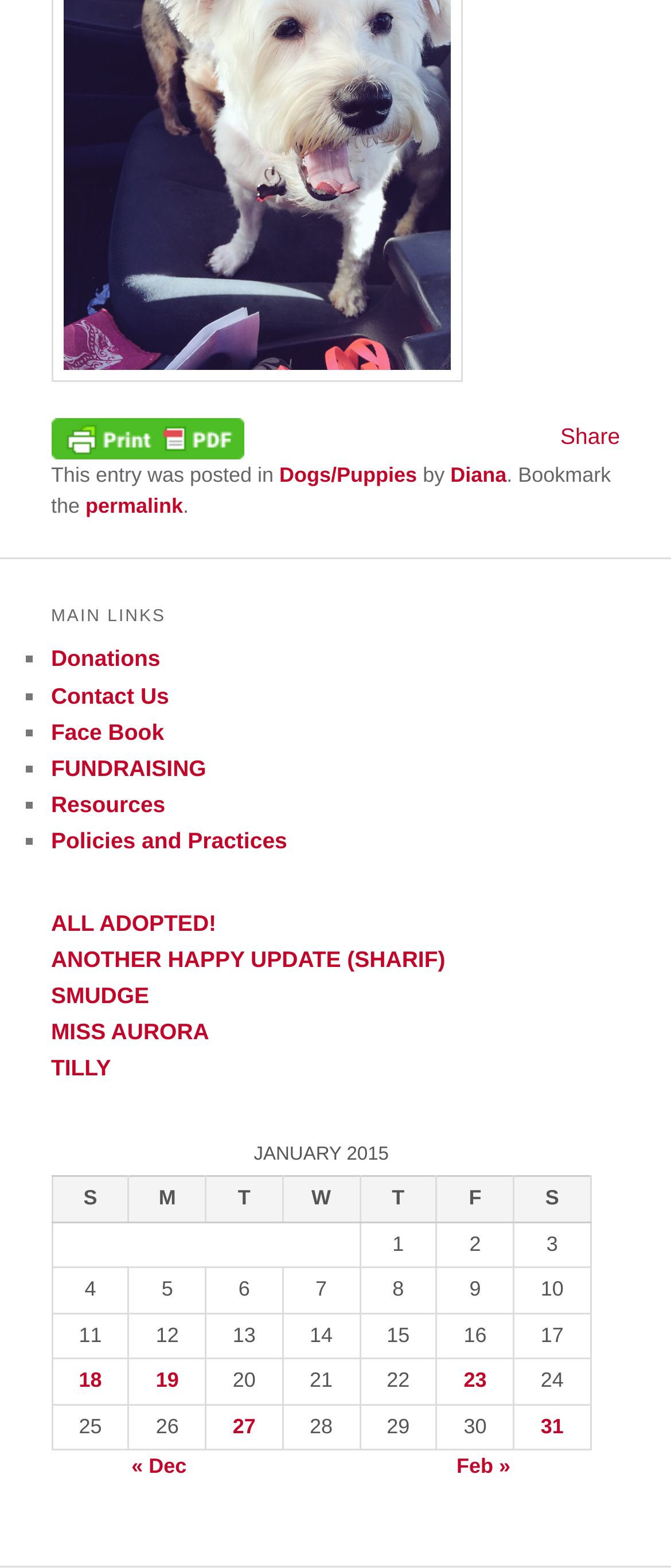Please determine the bounding box coordinates for the UI element described as: "ANOTHER HAPPY UPDATE (SHARIF)".

[0.076, 0.603, 0.664, 0.62]